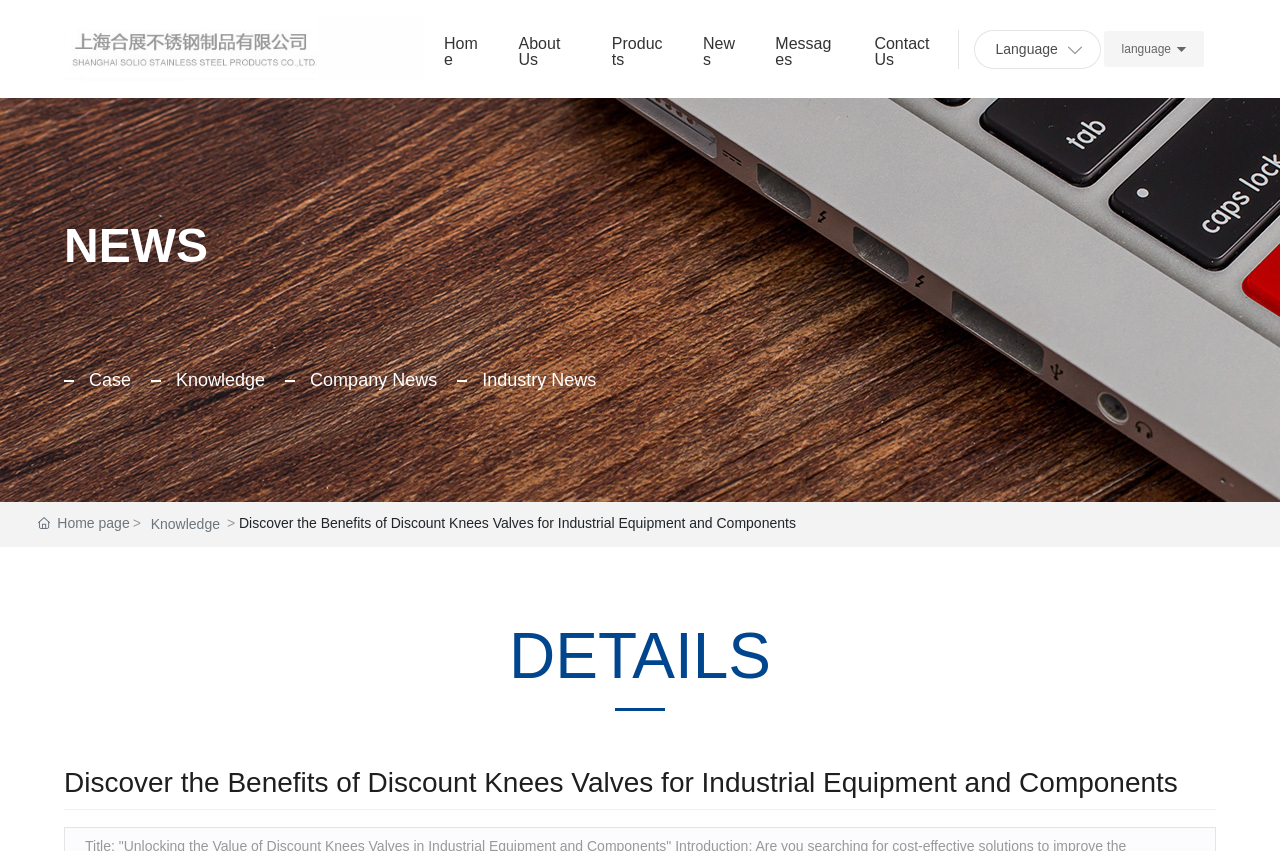Please identify the bounding box coordinates of the element that needs to be clicked to perform the following instruction: "Read the 'Company News'".

[0.223, 0.418, 0.342, 0.474]